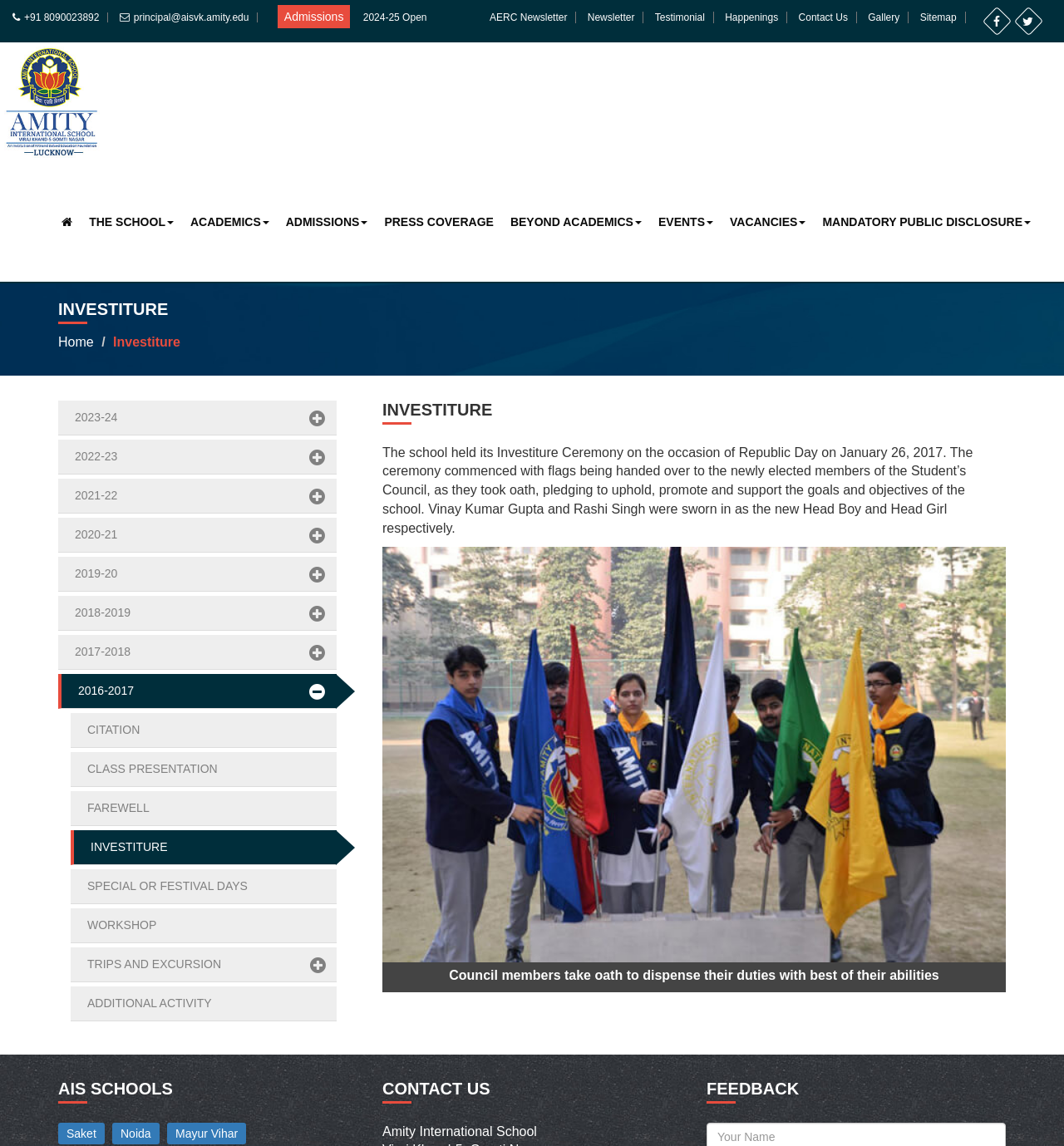Could you indicate the bounding box coordinates of the region to click in order to complete this instruction: "Read the newsletter".

[0.452, 0.01, 0.542, 0.02]